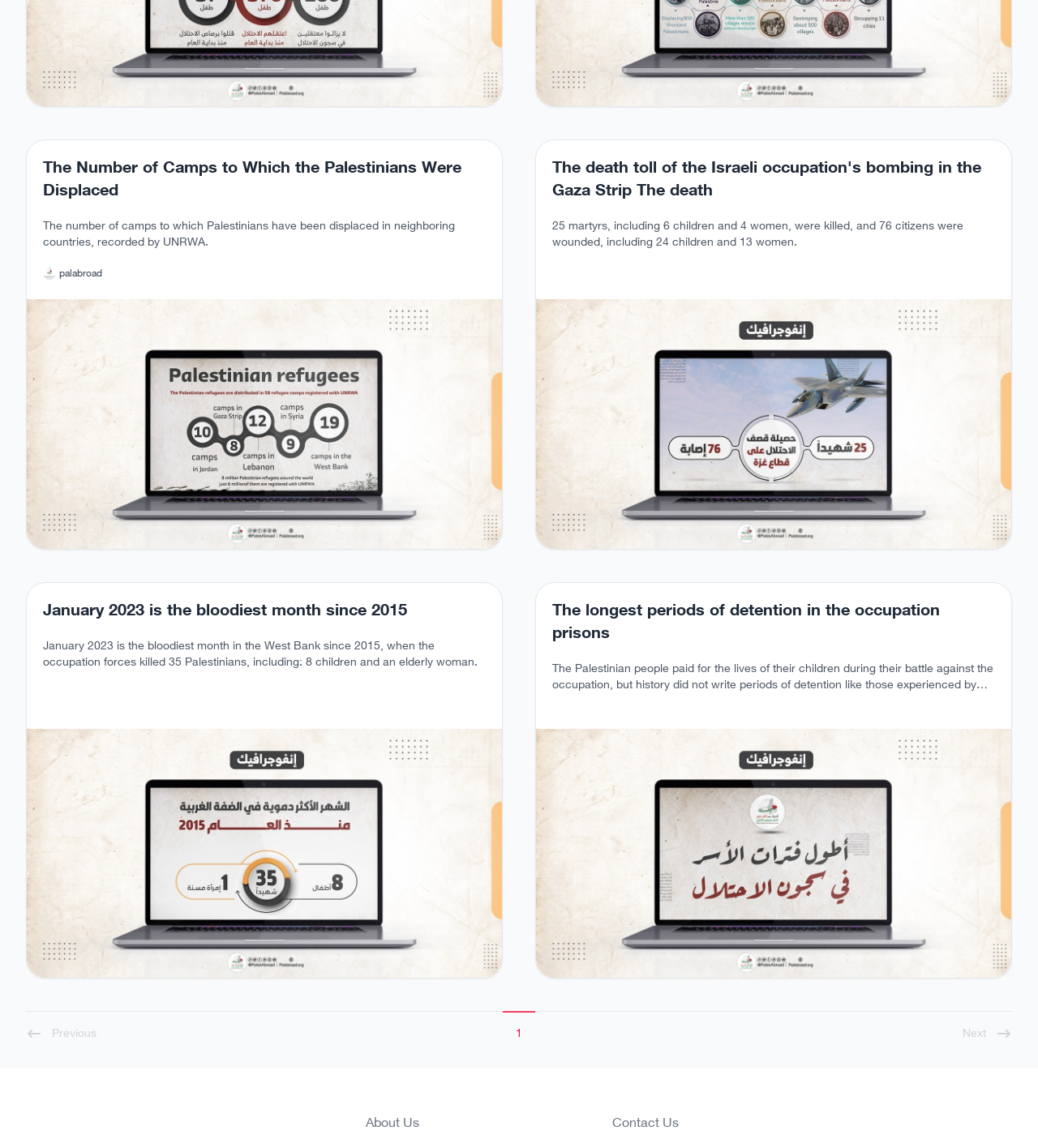Identify the bounding box coordinates for the UI element described as: "About Us".

[0.352, 0.971, 0.404, 0.985]